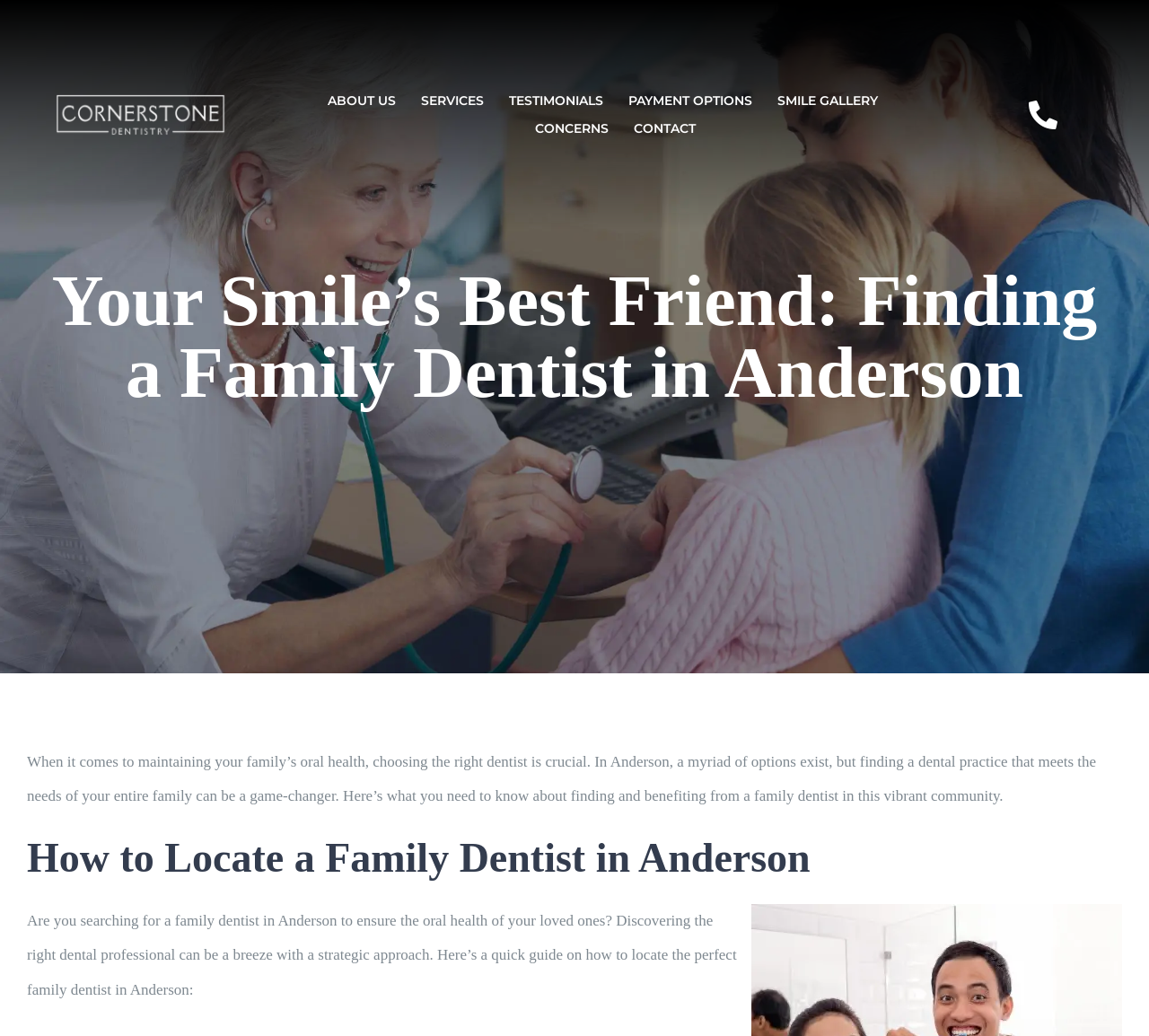Find and generate the main title of the webpage.

Your Smile’s Best Friend: Finding a Family Dentist in Anderson